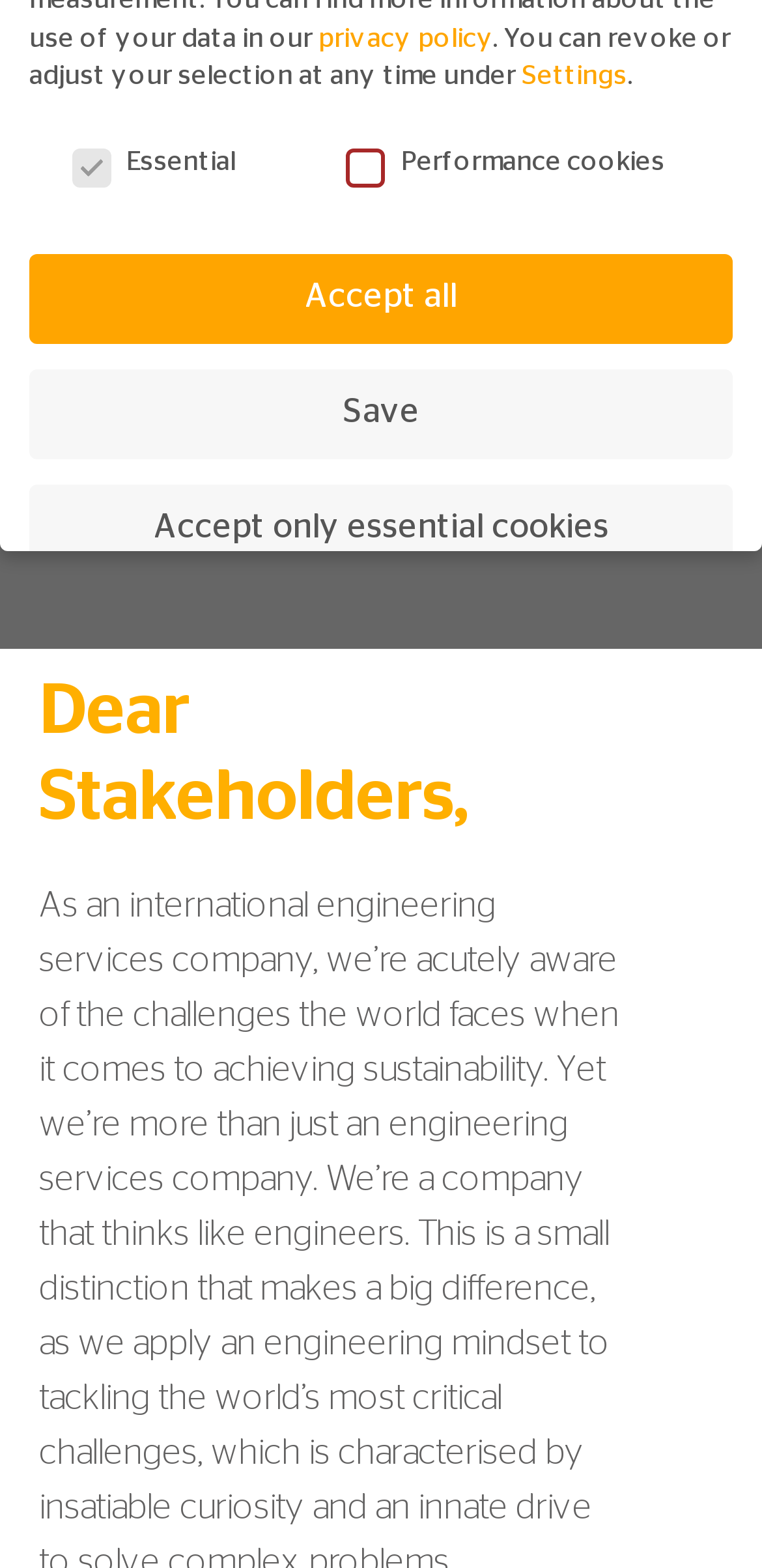Please determine the bounding box coordinates, formatted as (top-left x, top-left y, bottom-right x, bottom-right y), with all values as floating point numbers between 0 and 1. Identify the bounding box of the region described as: privacy policy

[0.418, 0.74, 0.646, 0.758]